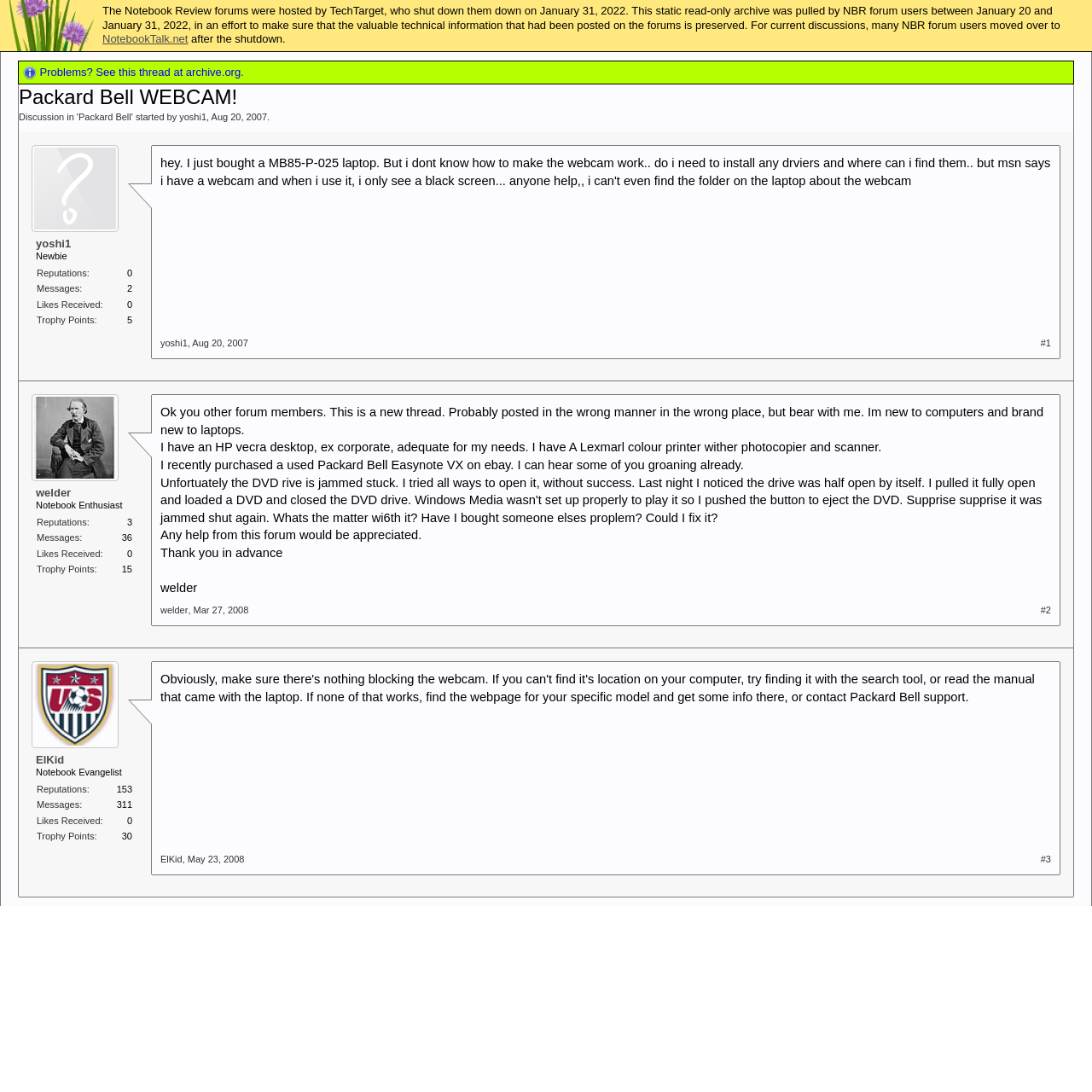Please identify the bounding box coordinates of the element that needs to be clicked to execute the following command: "Read the post by welder". Provide the bounding box using four float numbers between 0 and 1, formatted as [left, top, right, bottom].

[0.147, 0.37, 0.962, 0.546]